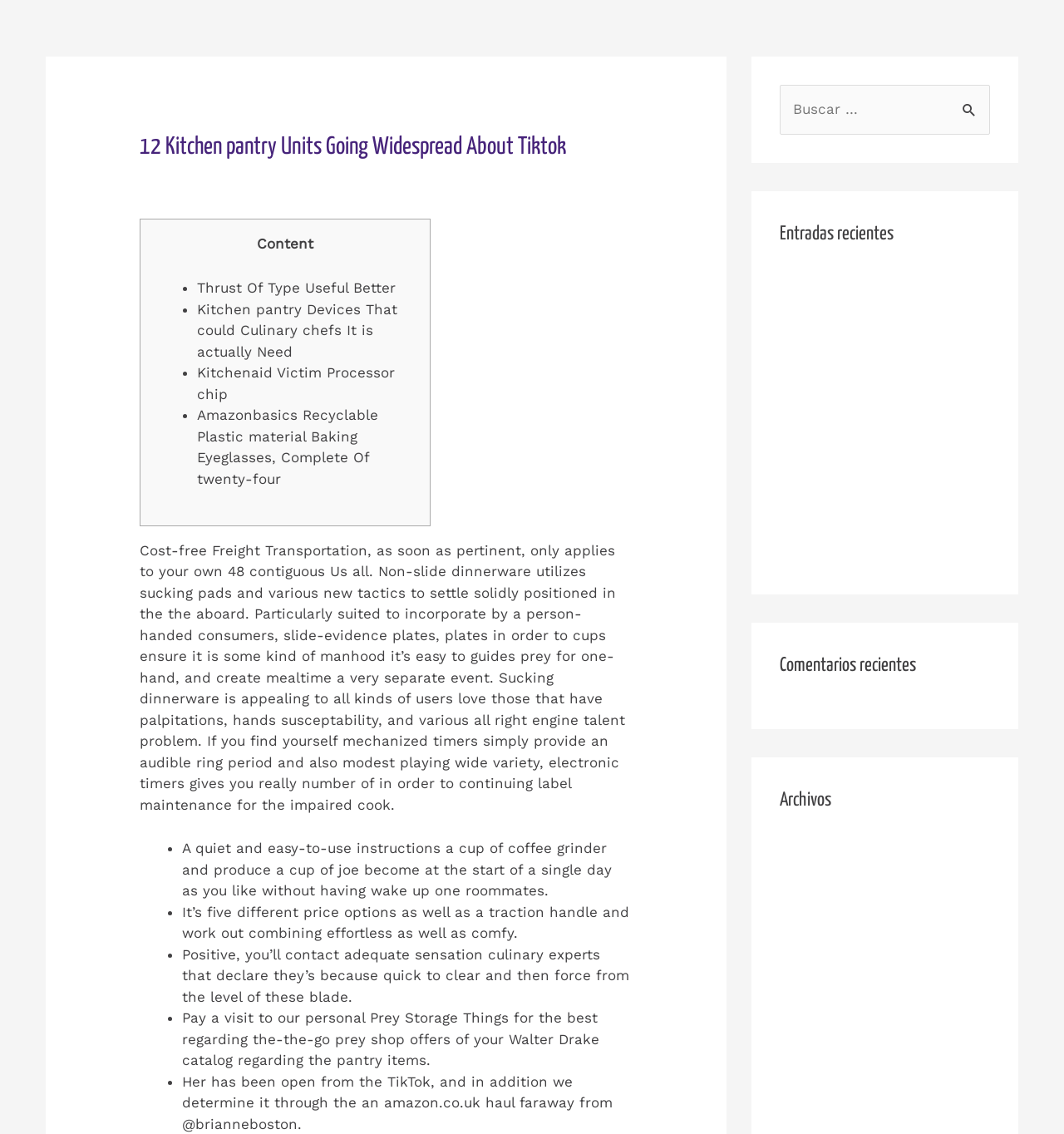Can you determine the main header of this webpage?

12 Kitchen pantry Units Going Widespread About Tiktok